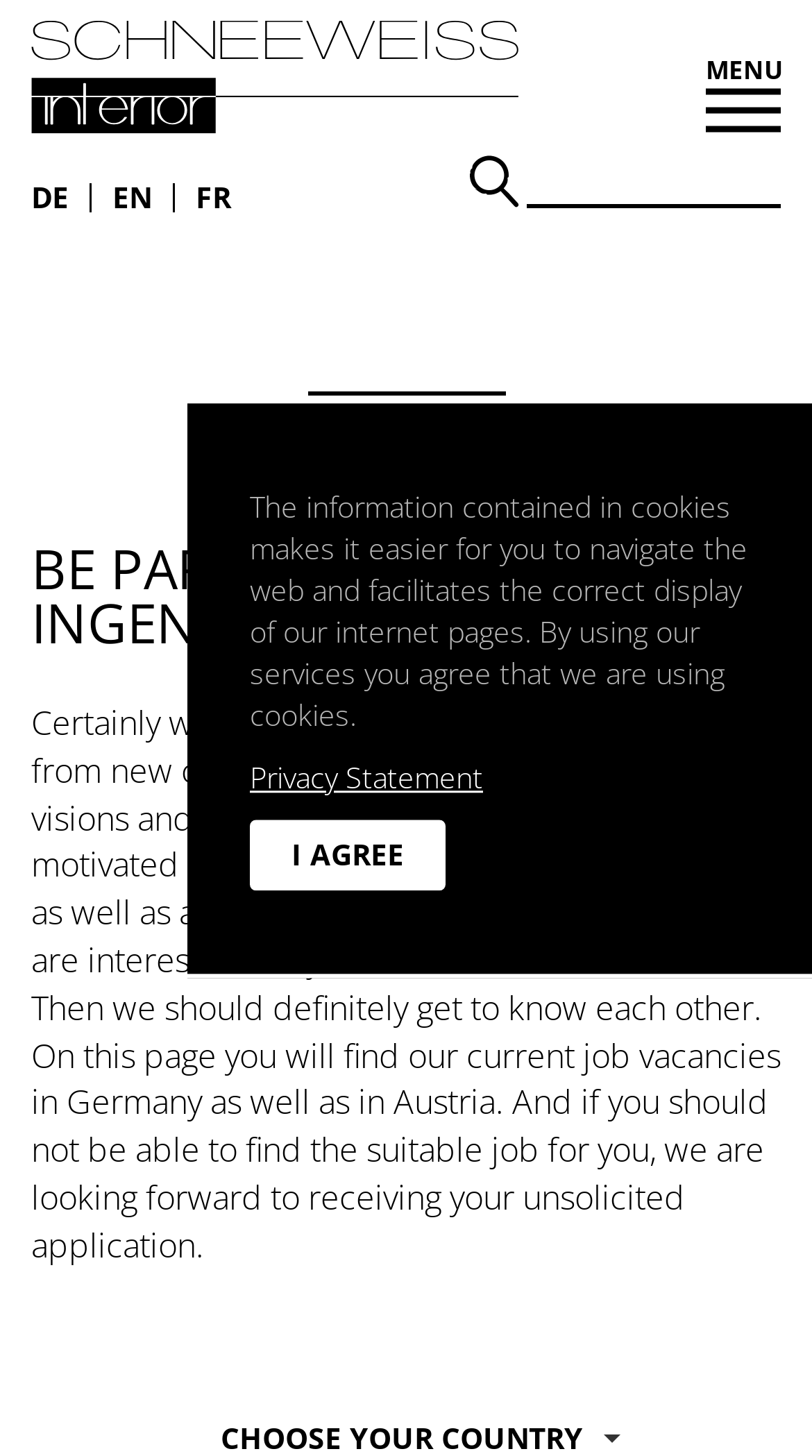Locate the bounding box of the UI element with the following description: "name="tx_indexedsearch_pi2[search][sword]"".

[0.649, 0.106, 0.962, 0.143]